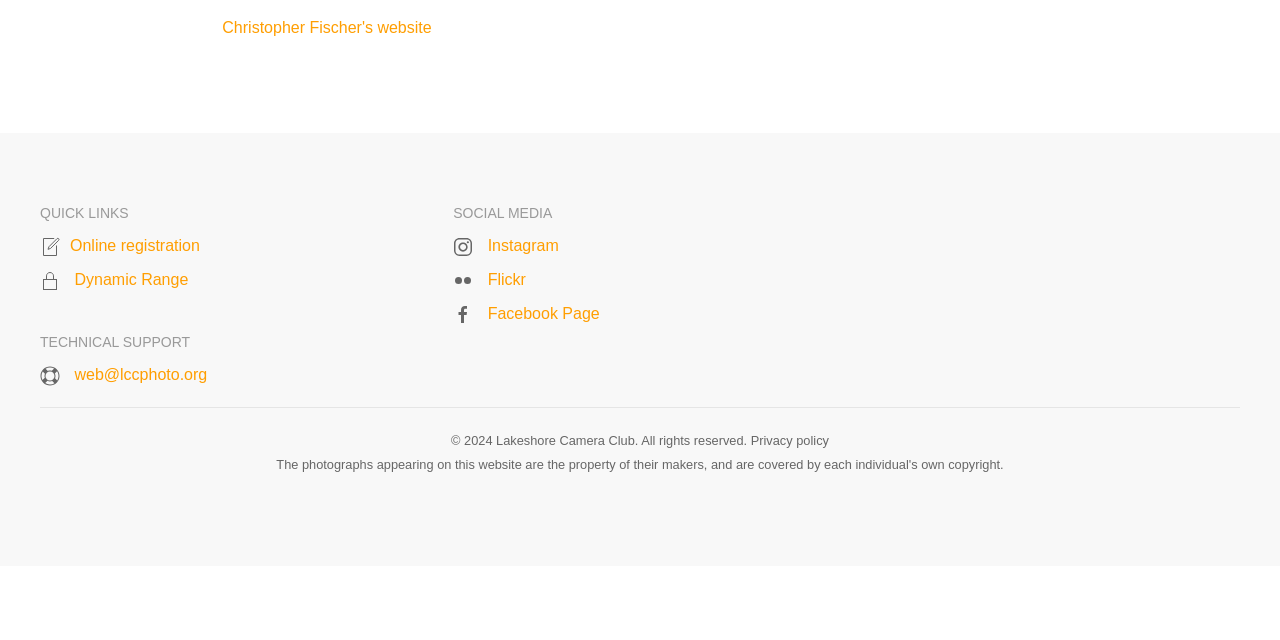Identify the bounding box coordinates of the HTML element based on this description: "Privacy policy".

[0.586, 0.677, 0.648, 0.7]